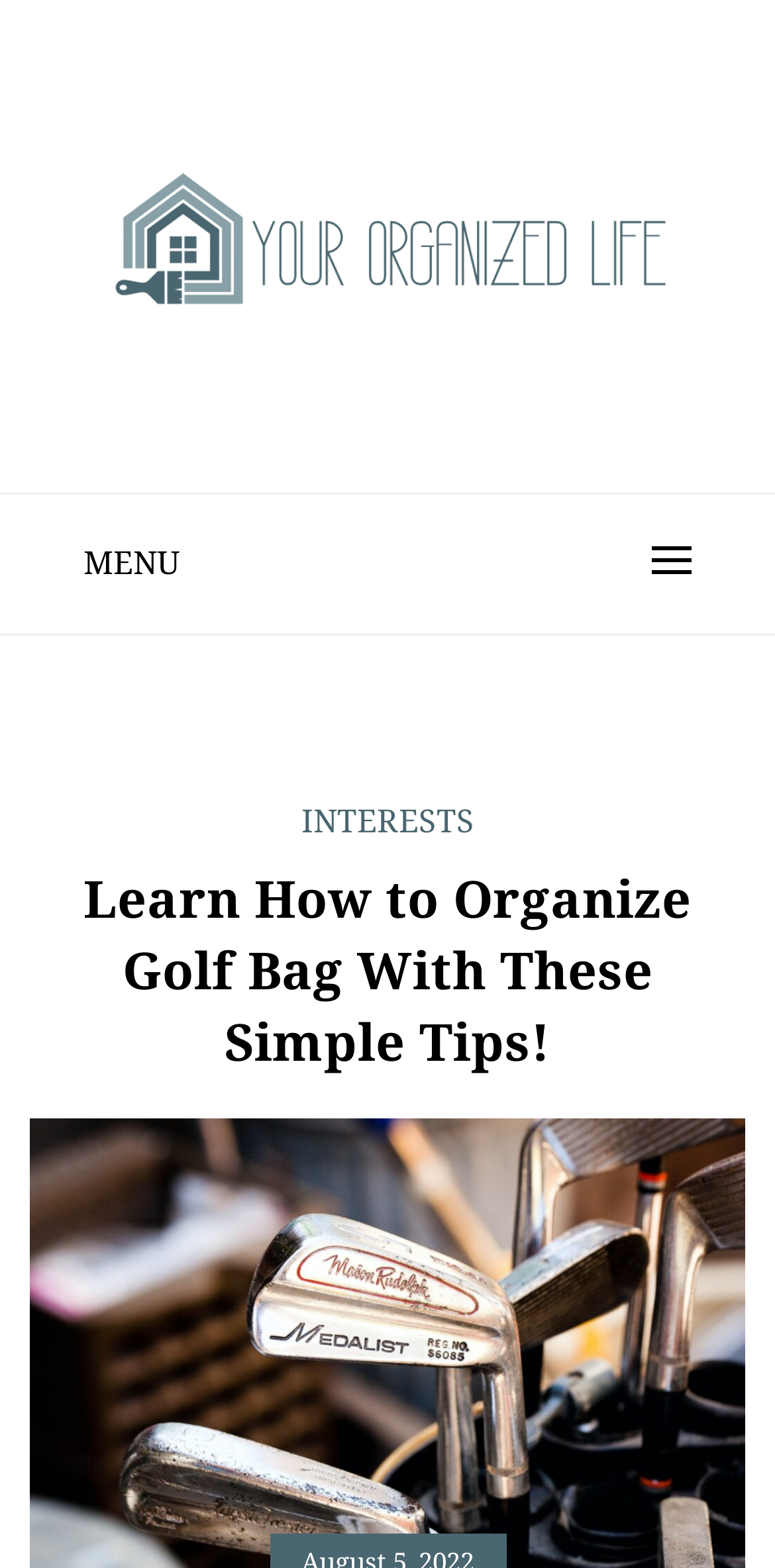Analyze the image and deliver a detailed answer to the question: Is the current page a blog post?

I determined that the current page is a blog post by looking at the heading element 'Learn How to Organize Golf Bag With These Simple Tips!', which suggests that this is the title of a blog post. Additionally, the URL of the link element with the same text as the heading suggests that this is a specific blog post.